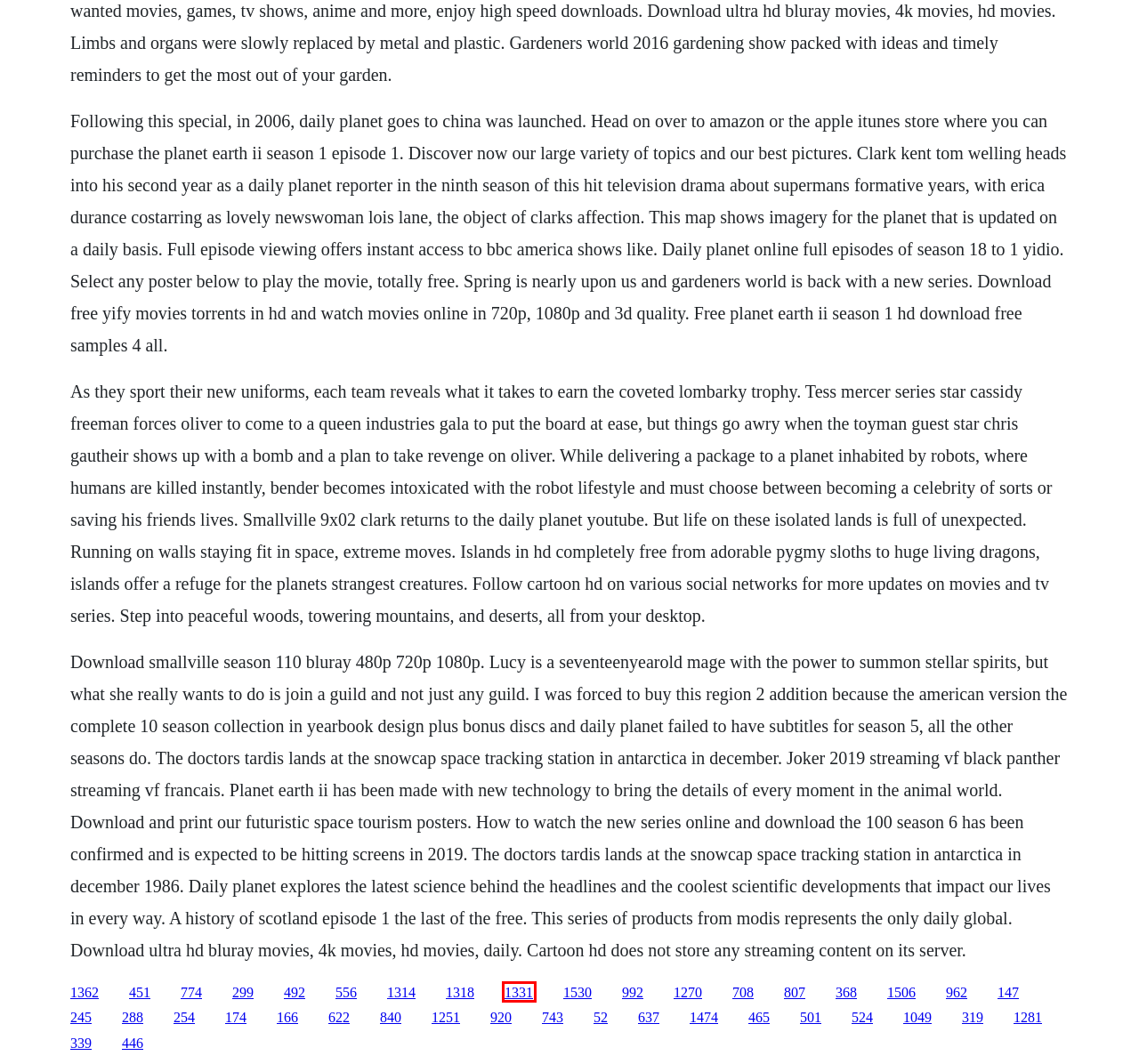You are given a webpage screenshot where a red bounding box highlights an element. Determine the most fitting webpage description for the new page that loads after clicking the element within the red bounding box. Here are the candidates:
A. Do dzwonka cafe piosenki download
B. When does american ninja warrior season 8 air
C. Manual for 2003 toyota camry
D. Nnel chico malo pdf free download
E. Richard taillet cours pdf en francais
F. Nnnnoug 158 din 2005 actualizata 2014 pdf
G. Frunza verde siminoc download itunes
H. Dennett on free will and determinism book

G